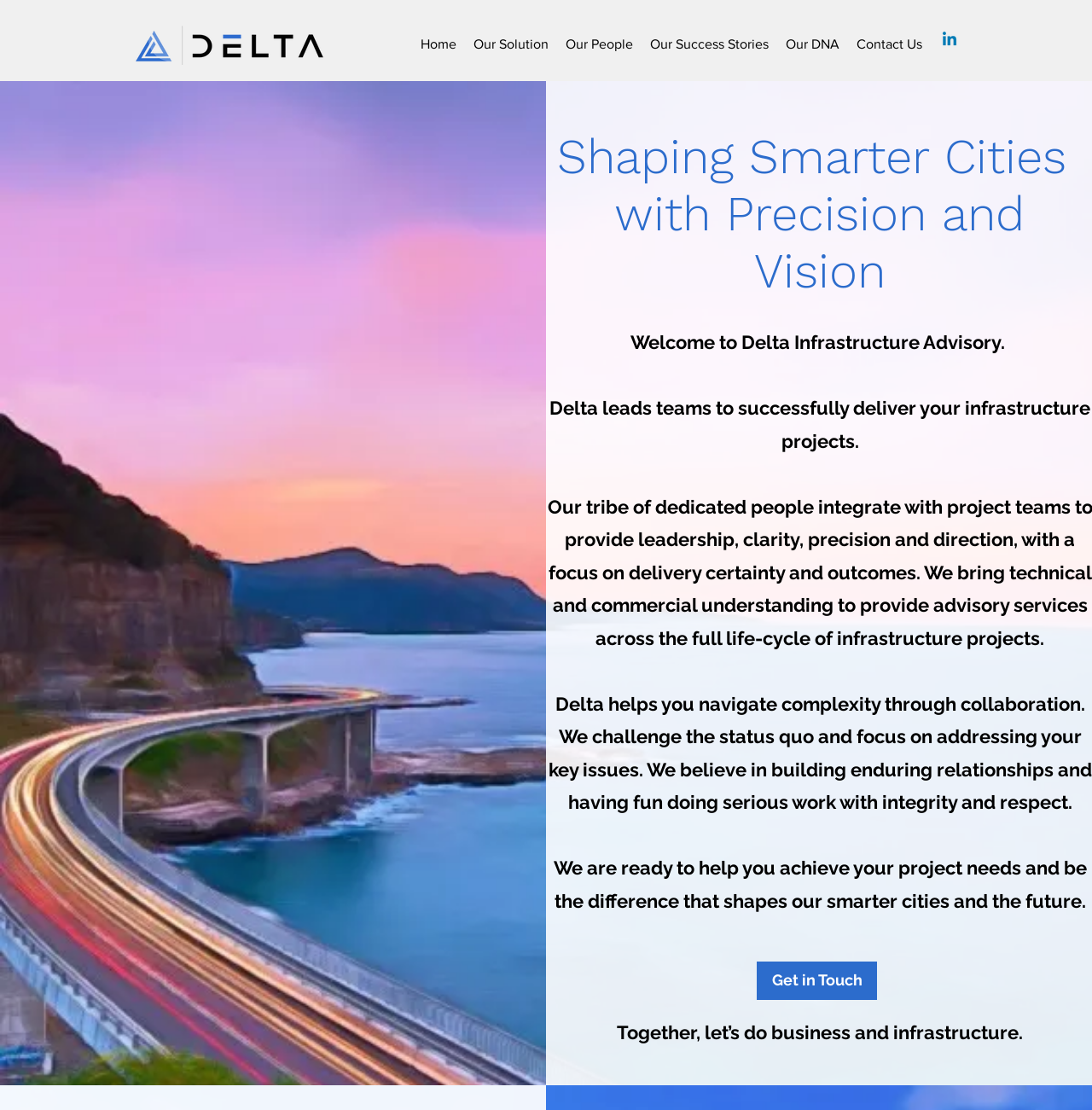Locate the bounding box coordinates of the clickable element to fulfill the following instruction: "Visit LinkedIn page". Provide the coordinates as four float numbers between 0 and 1 in the format [left, top, right, bottom].

[0.862, 0.028, 0.877, 0.044]